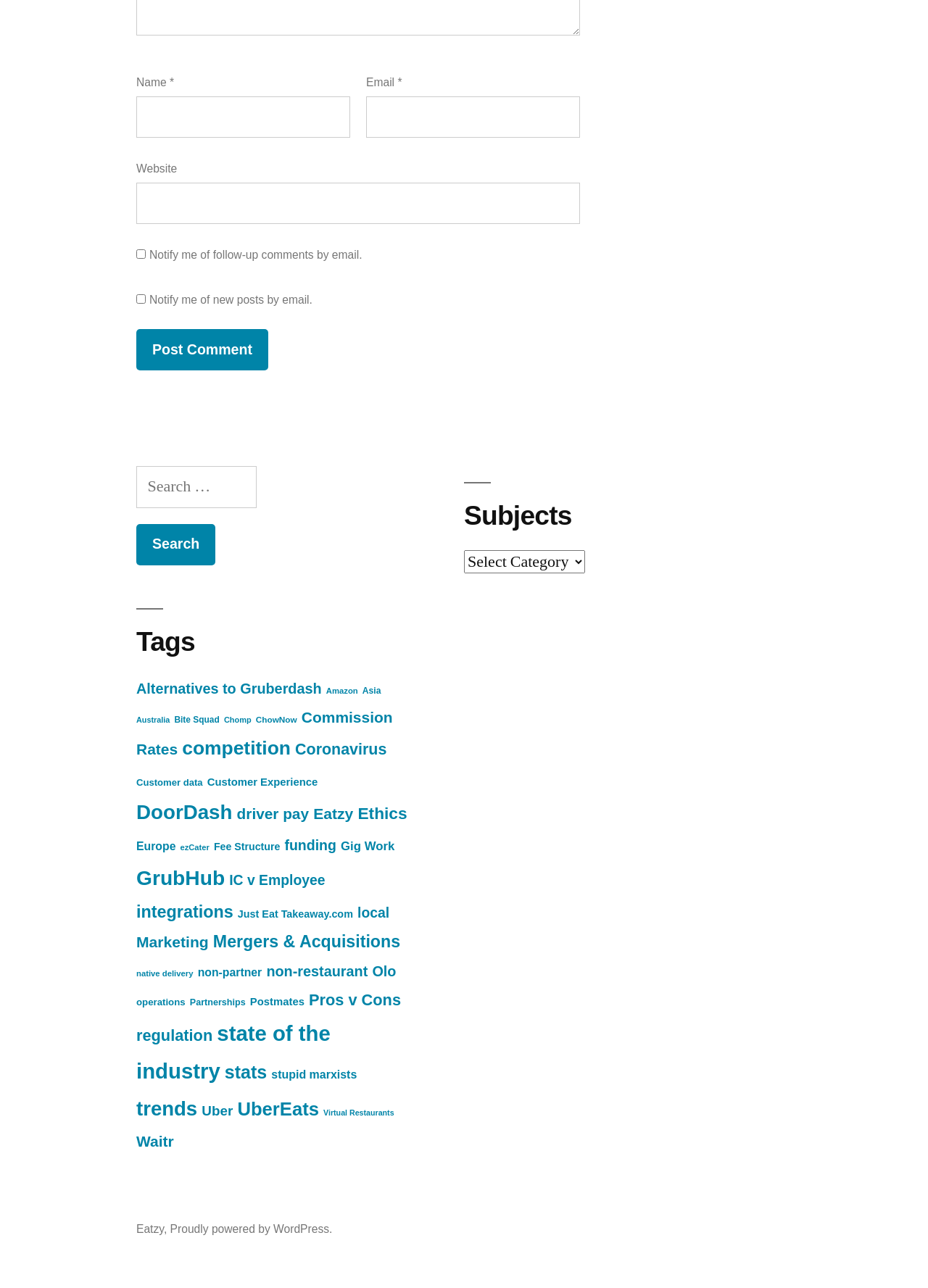What is the purpose of the 'Notify me of follow-up comments by email.' checkbox? Based on the image, give a response in one word or a short phrase.

Email notifications